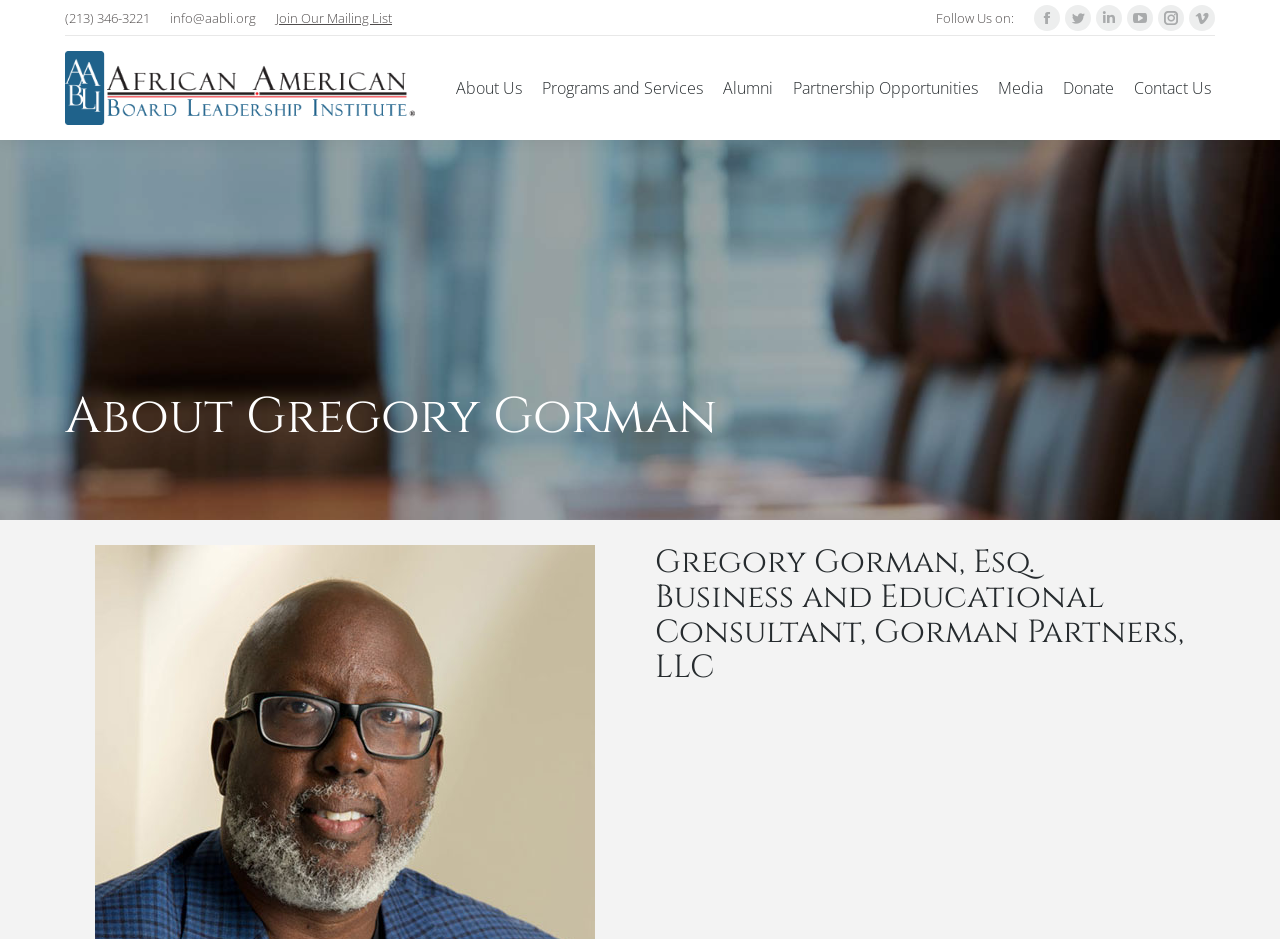Could you find the bounding box coordinates of the clickable area to complete this instruction: "Send an email"?

[0.133, 0.009, 0.2, 0.029]